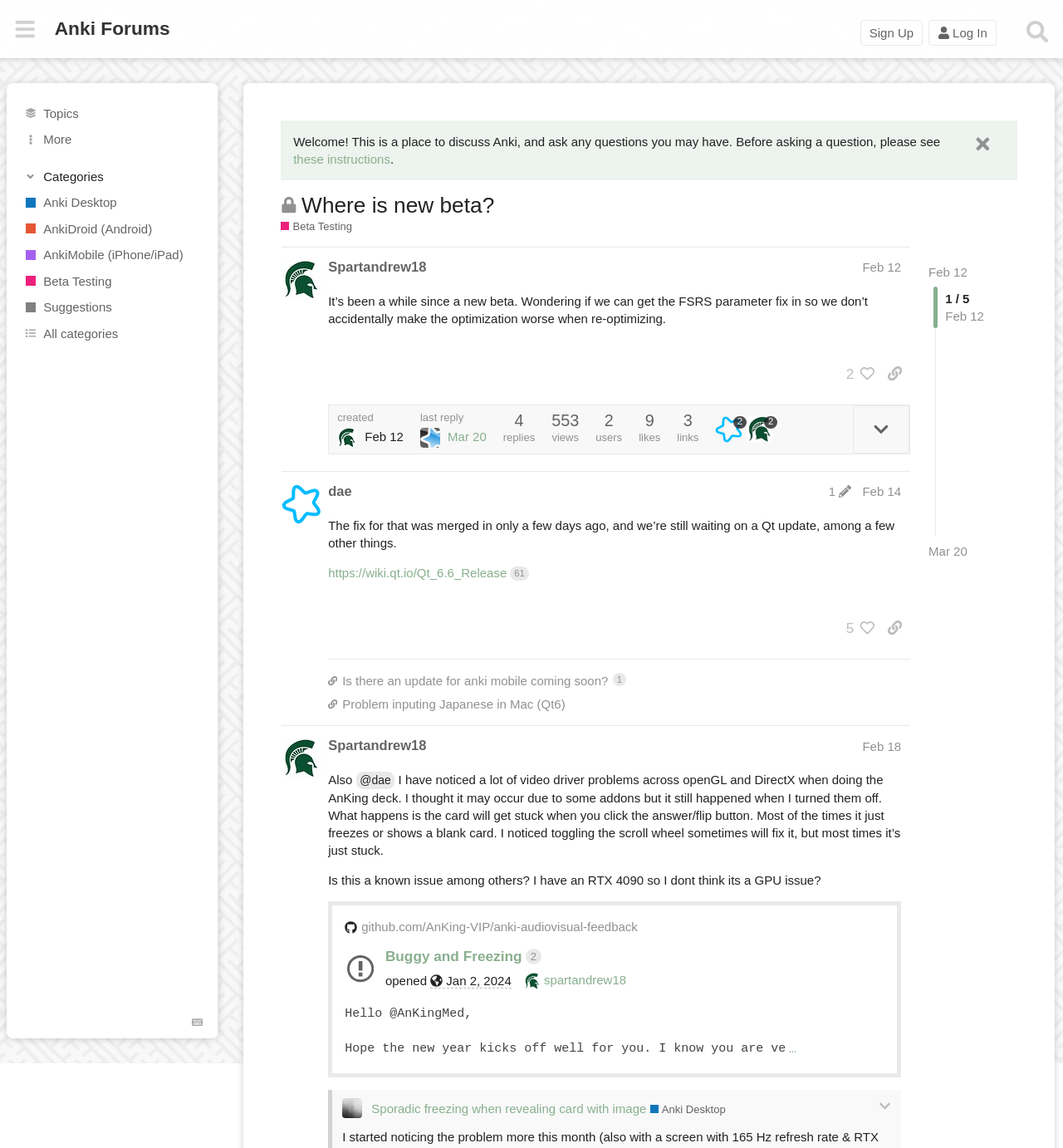Please mark the bounding box coordinates of the area that should be clicked to carry out the instruction: "Click on the 'Sign Up' button".

[0.809, 0.017, 0.868, 0.04]